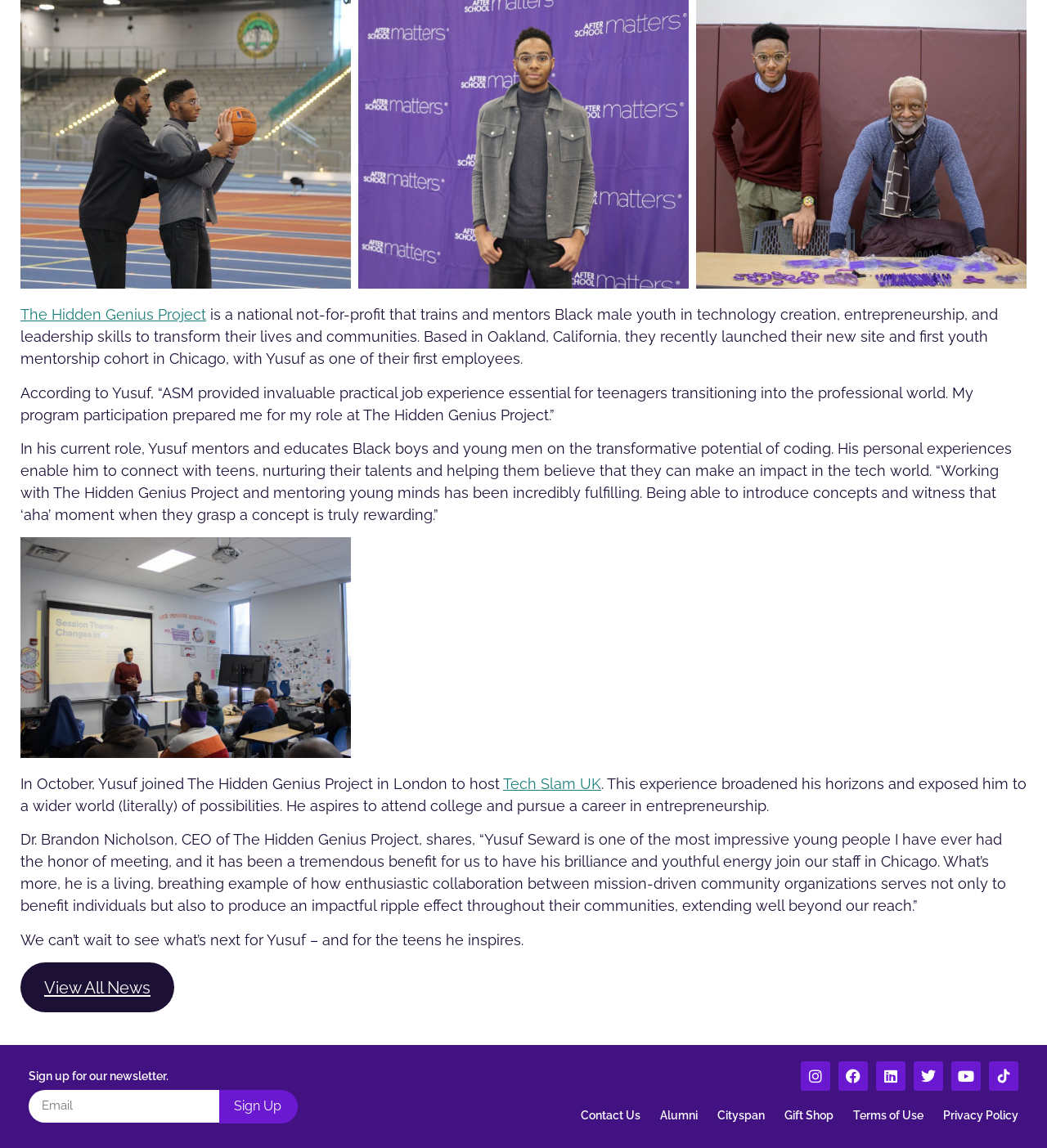With reference to the image, please provide a detailed answer to the following question: What is the name of the organization mentioned in the webpage?

The webpage mentions 'The Hidden Genius Project' as a national not-for-profit organization that trains and mentors Black male youth in technology creation, entrepreneurship, and leadership skills.